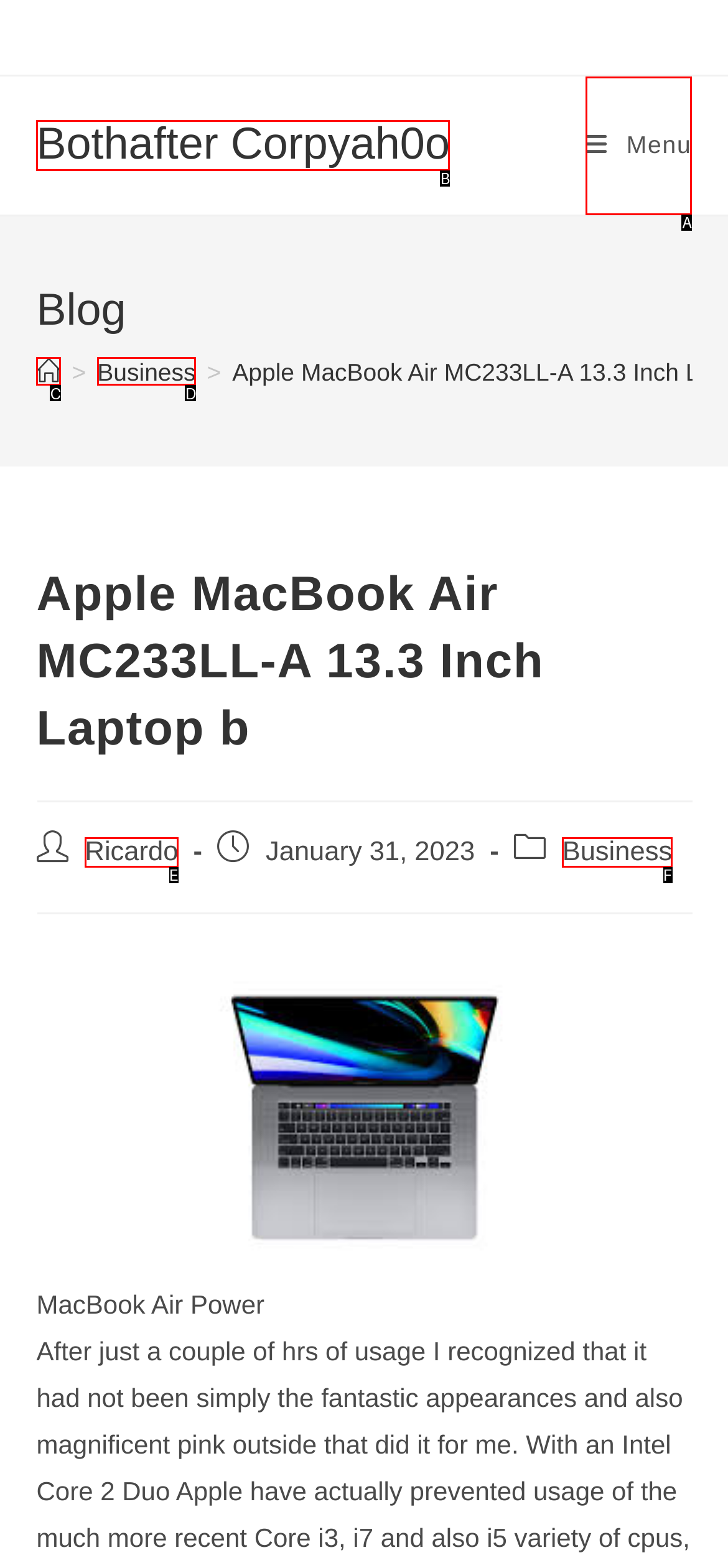Match the following description to a UI element: Home
Provide the letter of the matching option directly.

C